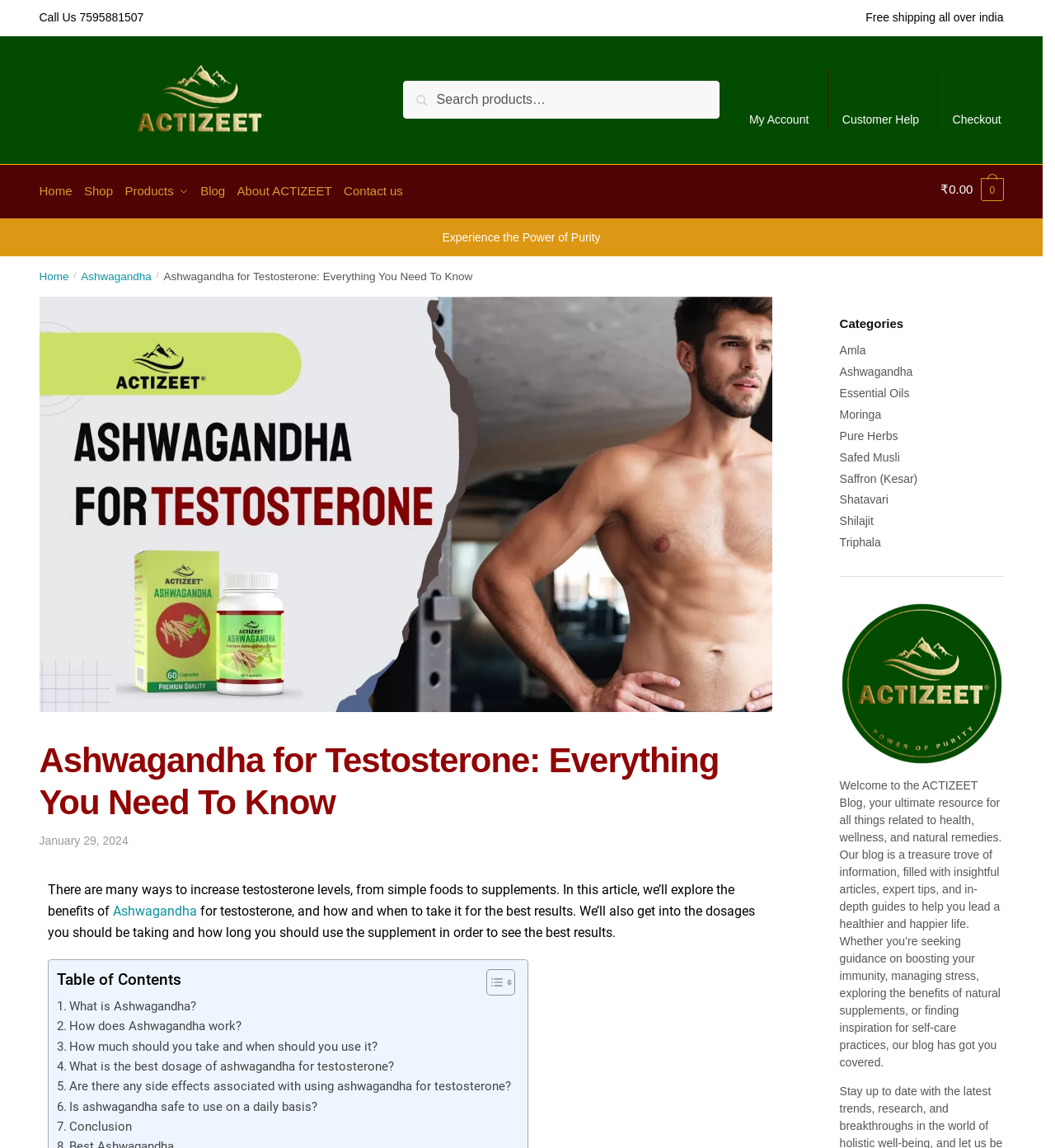Can you give a detailed response to the following question using the information from the image? How many categories are listed?

I found a list of categories including 'Amla', 'Ashwagandha', 'Essential Oils', 'Moringa', 'Pure Herbs', 'Safed Musli', 'Saffron (Kesar)', 'Shatavari', 'Shilajit', 'Triphala', which suggests that there are 11 categories listed.